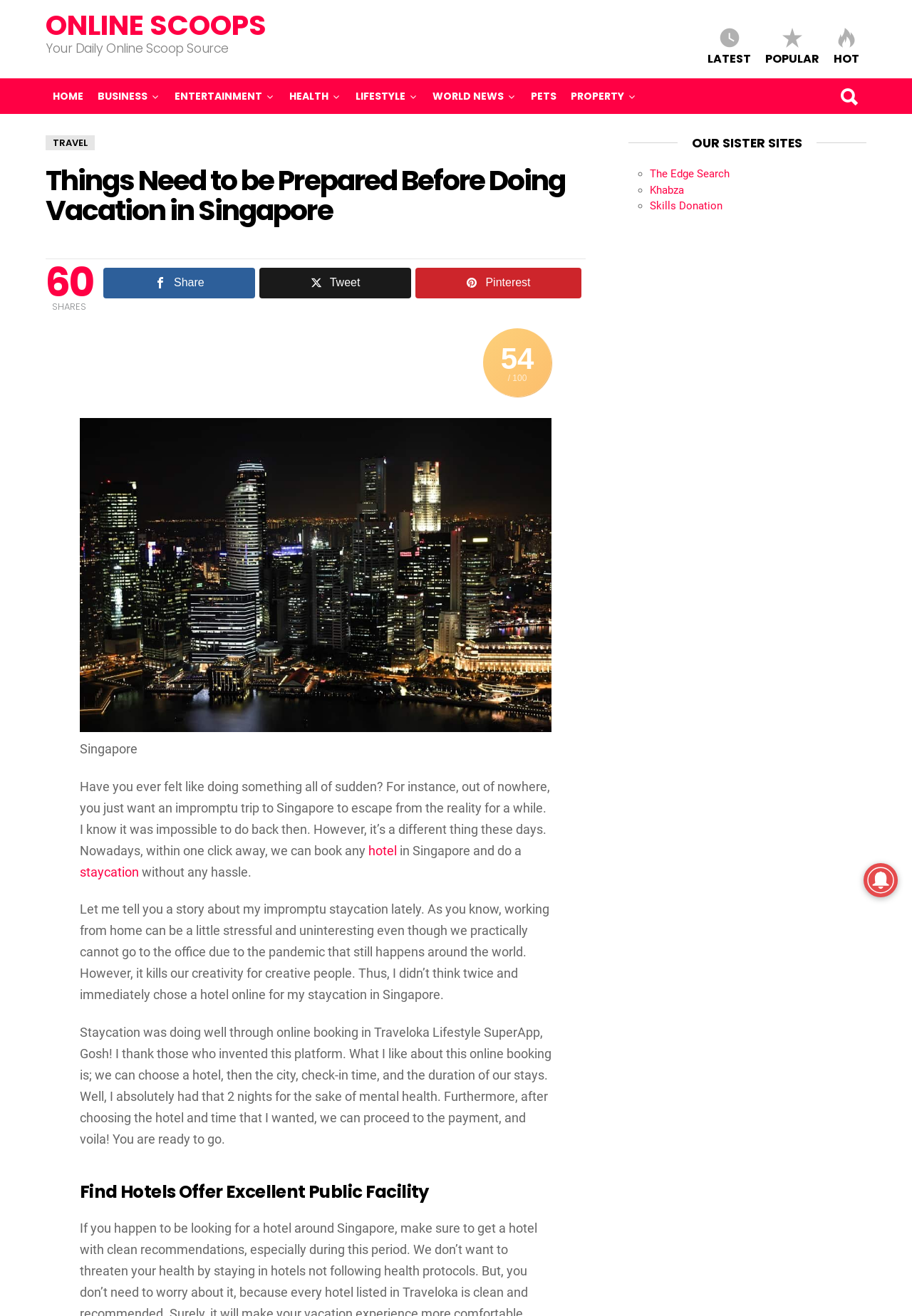Given the content of the image, can you provide a detailed answer to the question?
How many shares does the article have?

The number of shares of the article is 60, which is indicated by a static text element with the value '60' and a label 'SHARES'.